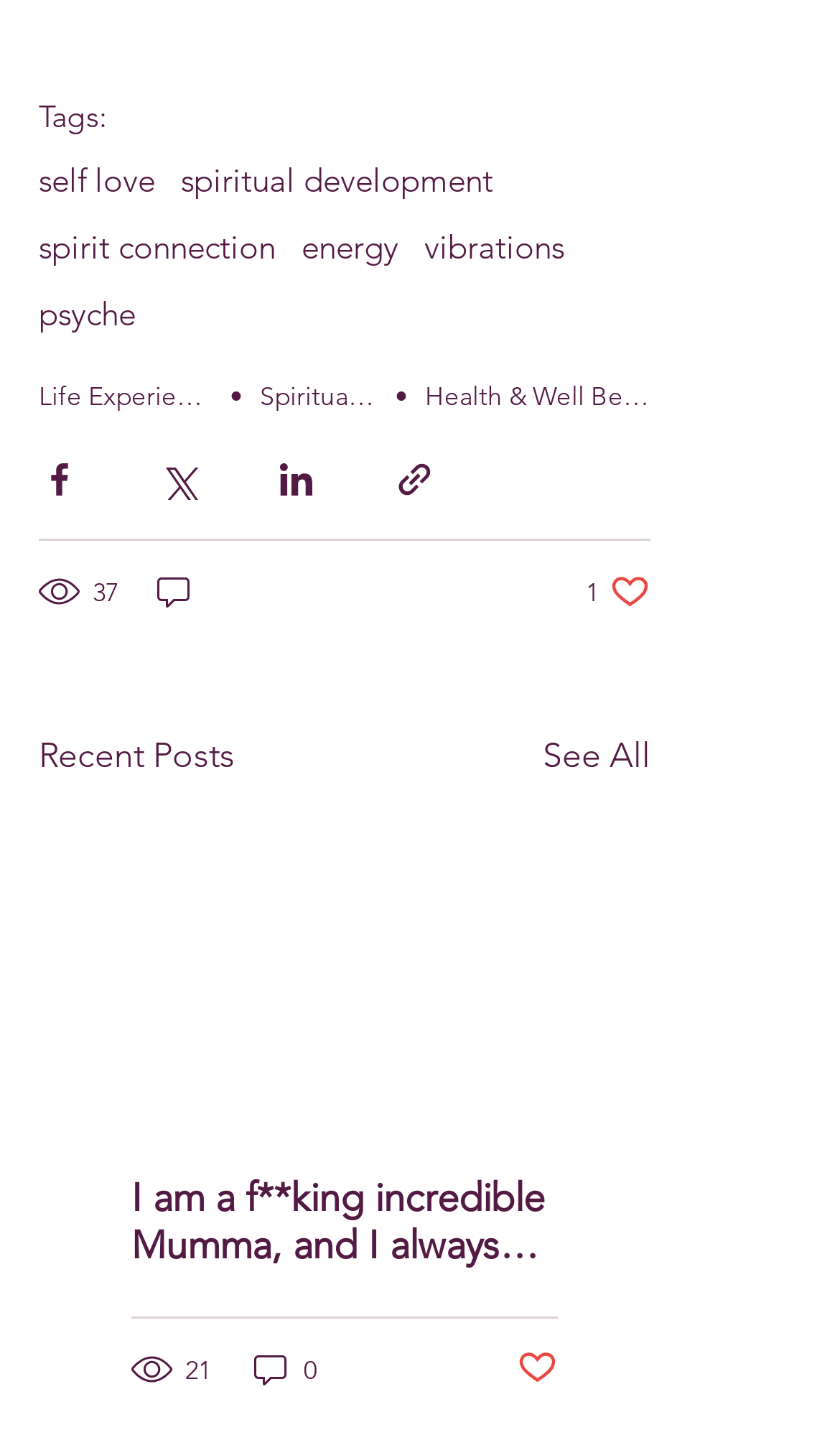Locate the bounding box of the UI element described in the following text: "56".

[0.823, 0.94, 0.923, 0.969]